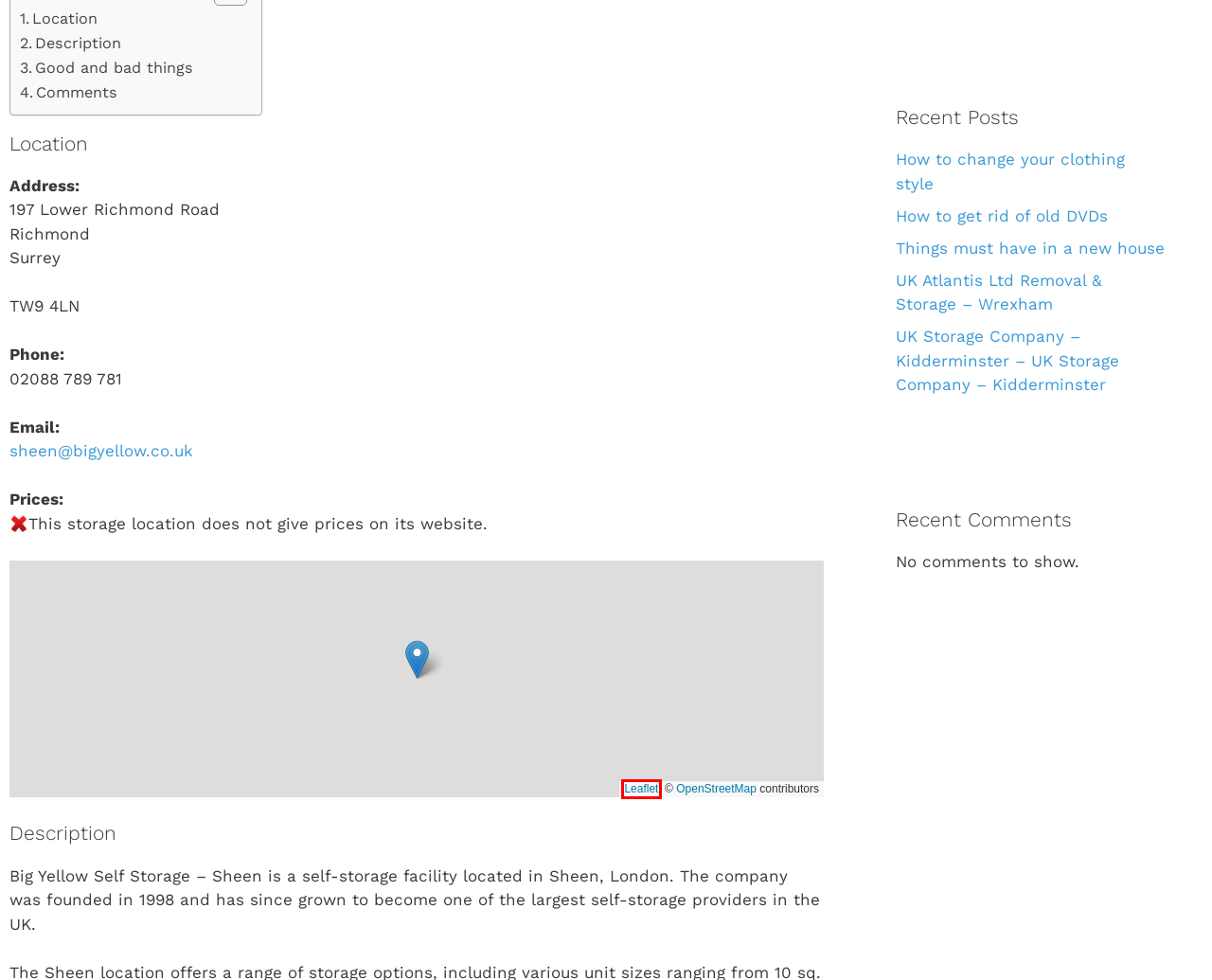You have a screenshot of a webpage with a red bounding box around an element. Select the webpage description that best matches the new webpage after clicking the element within the red bounding box. Here are the descriptions:
A. UK Storage Company - Kidderminster - UK Storage Company - Kidderminster | Access Self Storage
B. How to get rid of old DVDs | Access Self Storage
C. UK Atlantis Ltd Removal & Storage - Wrexham | Access Self Storage
D. Blog | Access Self Storage
E. Contact | Access Self Storage
F. How to change your clothing style | Access Self Storage
G. Things must have in a new house | Access Self Storage
H. Leaflet - a JavaScript library for interactive maps

H